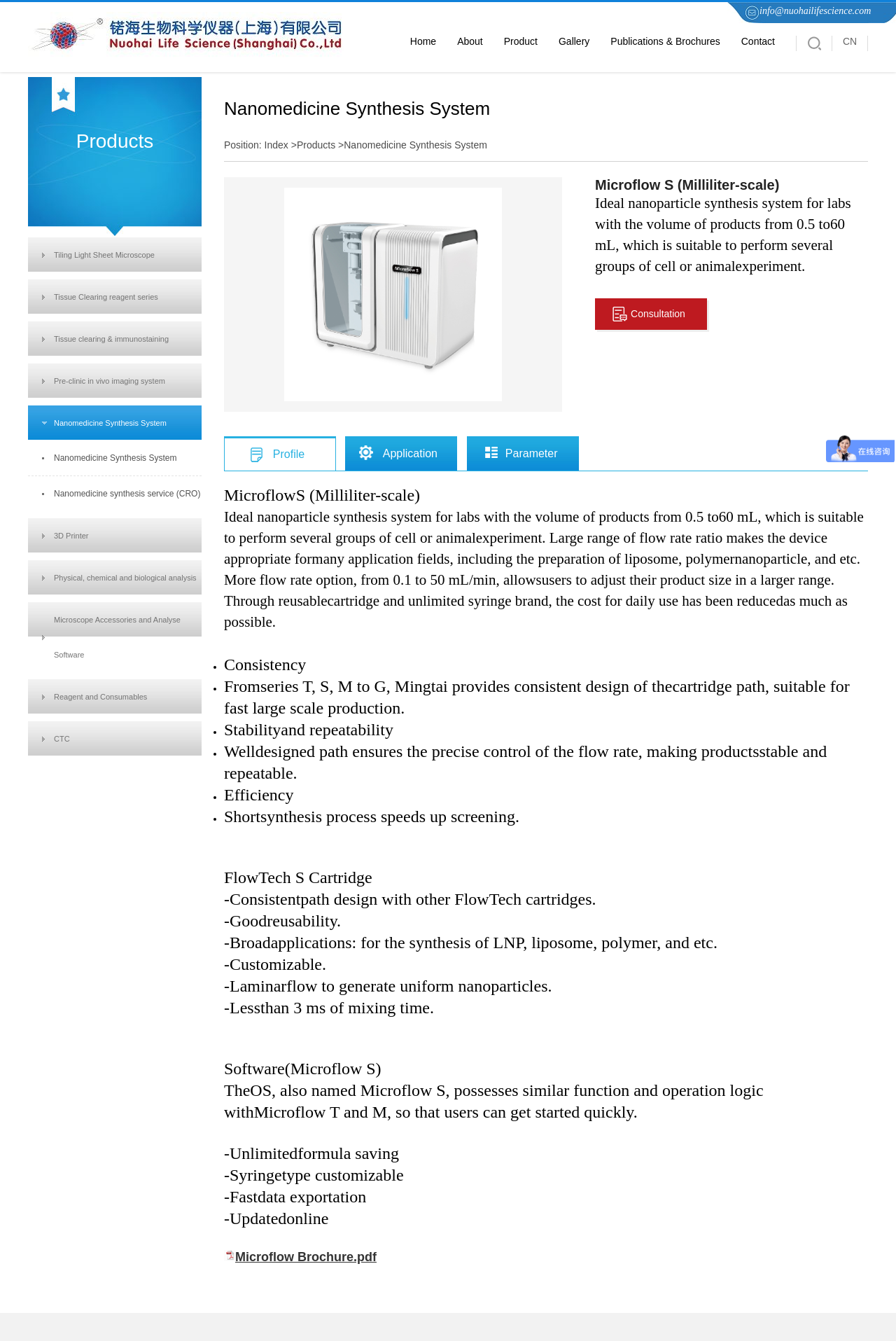Identify the bounding box coordinates for the UI element described by the following text: "Nanomedicine Synthesis System". Provide the coordinates as four float numbers between 0 and 1, in the format [left, top, right, bottom].

[0.031, 0.302, 0.225, 0.328]